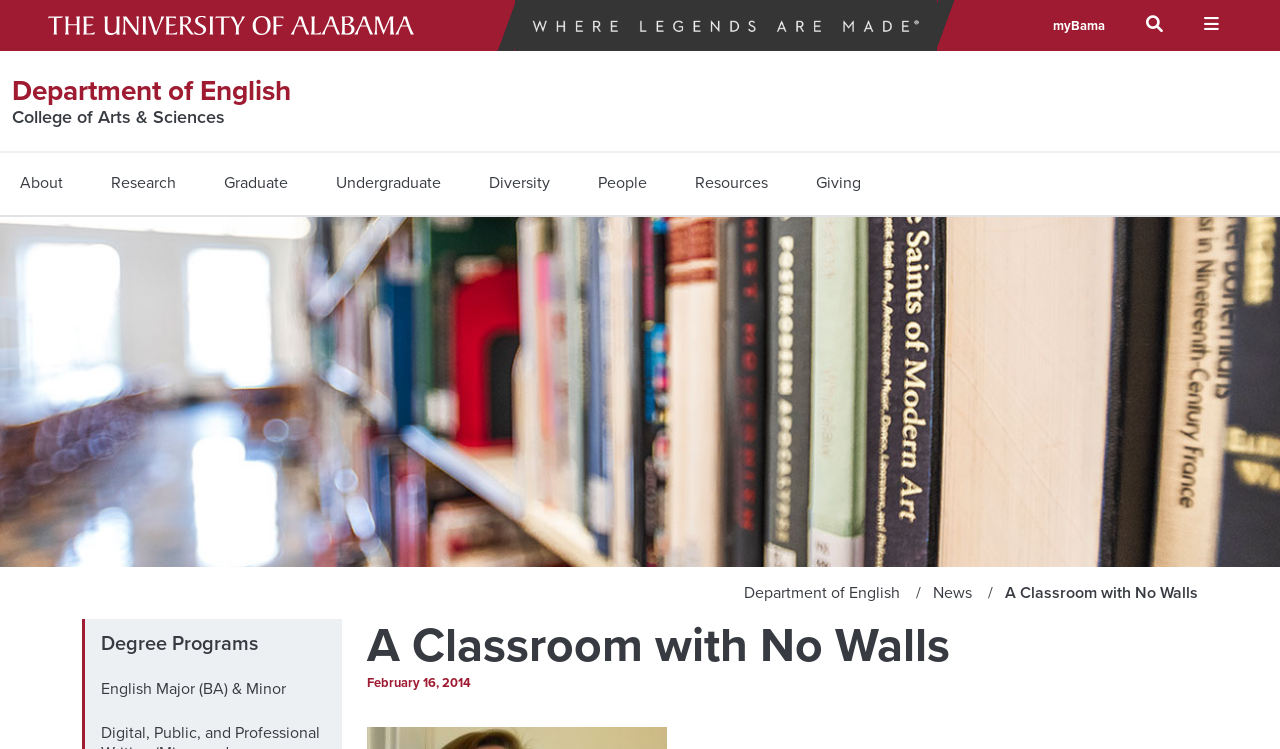Identify the bounding box coordinates necessary to click and complete the given instruction: "View Department of English".

[0.009, 0.093, 0.227, 0.148]